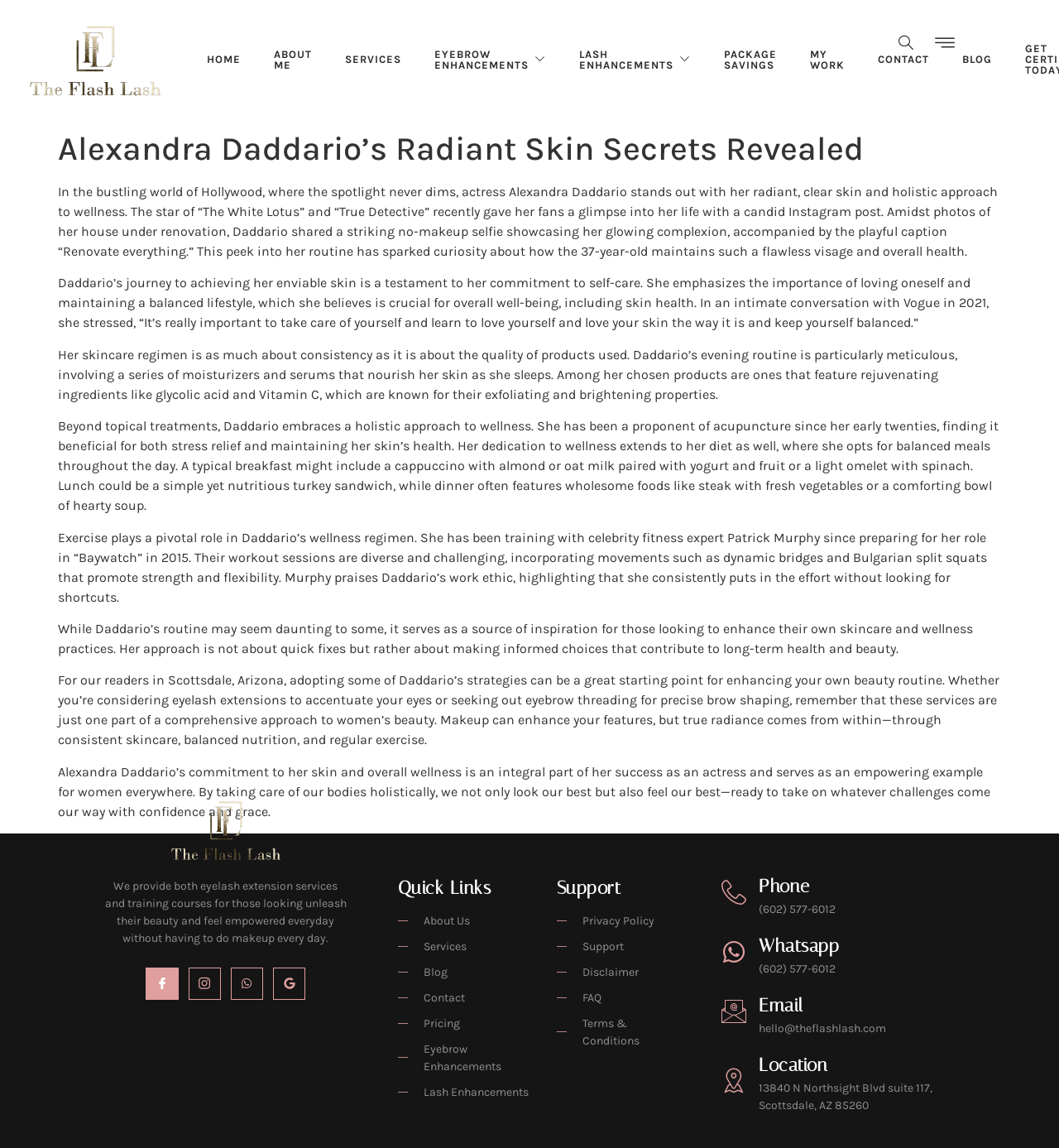Answer the question using only a single word or phrase: 
What is the phone number of the beauty salon?

(602) 577-6012